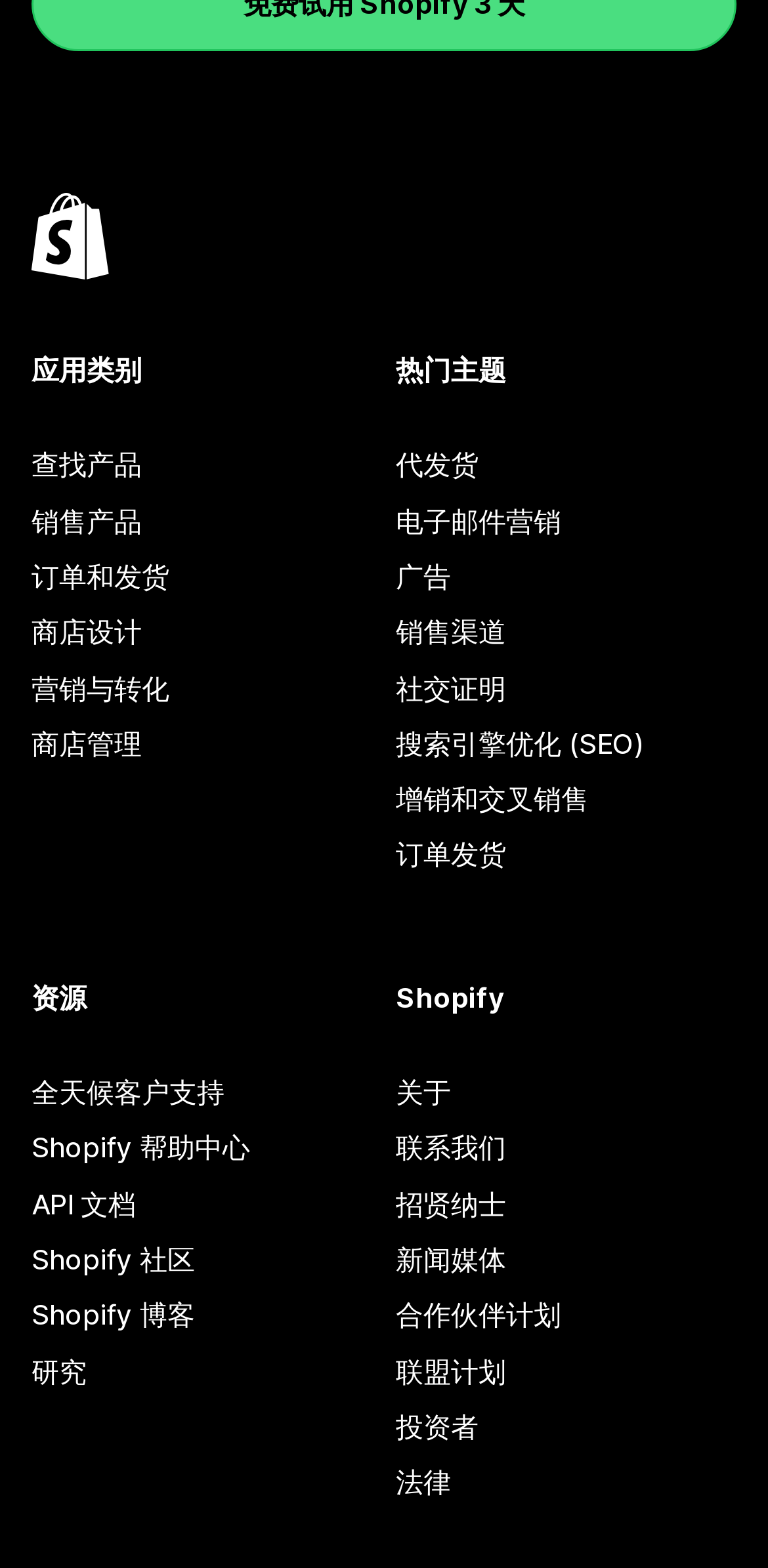What is the last resource listed?
Refer to the image and give a detailed answer to the query.

The webpage has a section '资源' which lists available resources, and the last one is 研究, which is a link, suggesting that users can access research resources.